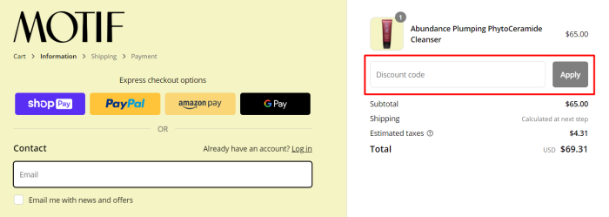What is the total cost of the order?
Provide a comprehensive and detailed answer to the question.

The total cost of the order is calculated by adding the subtotal, shipping, and estimated taxes. The subtotal is $65.00, and after adding the additional charges, the total comes out to be $69.31.